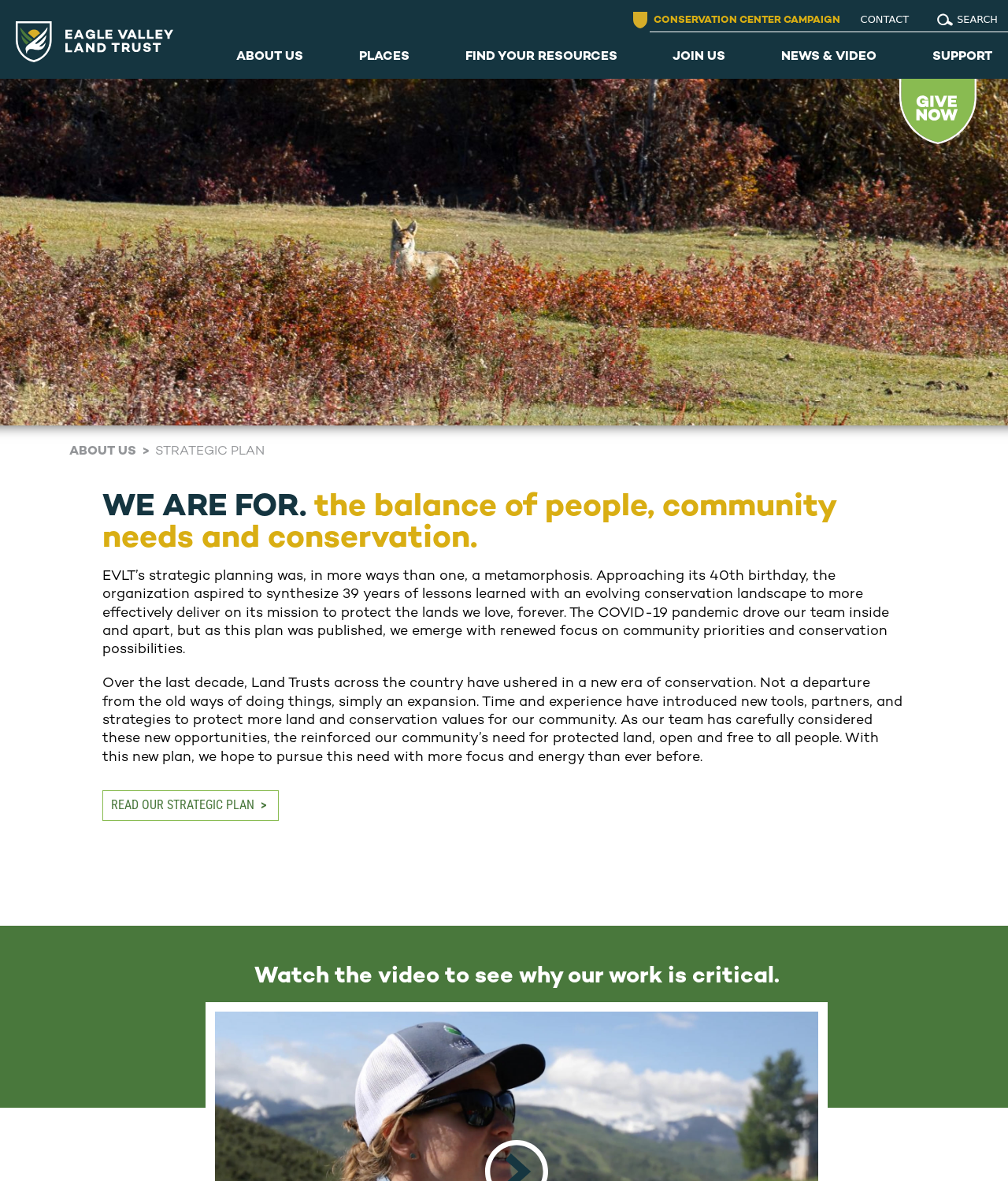Give the bounding box coordinates for the element described as: "Eagle Valley Land Trust".

[0.016, 0.007, 0.172, 0.063]